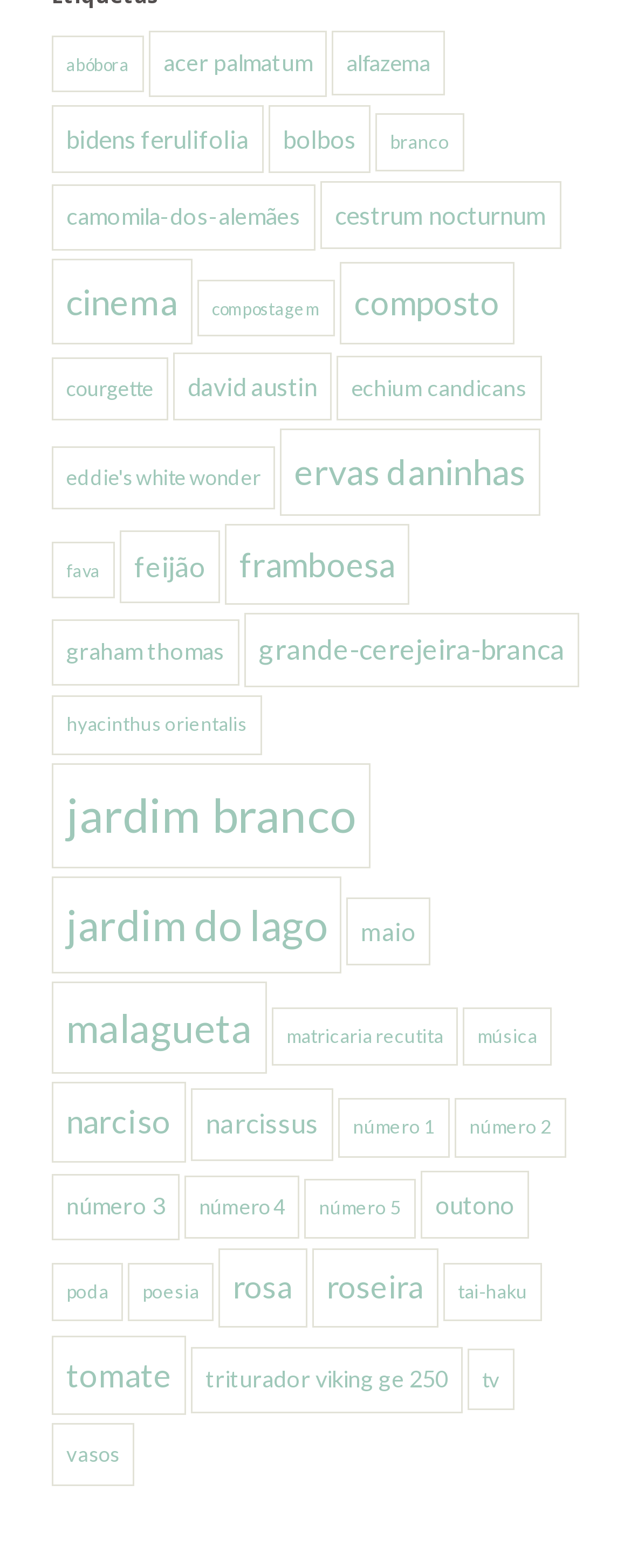Provide a brief response using a word or short phrase to this question:
What is the category with the most items?

jardim branco